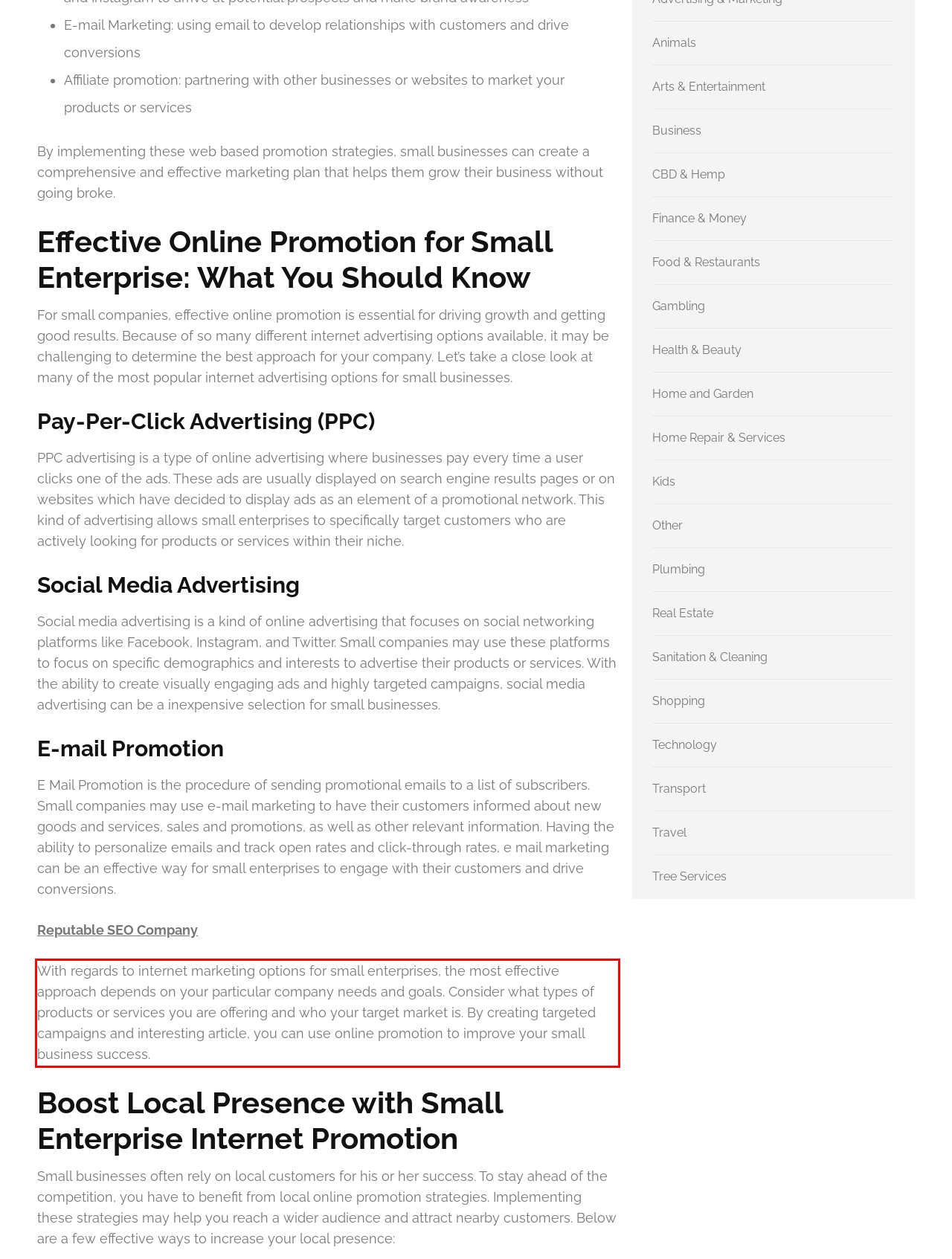Look at the provided screenshot of the webpage and perform OCR on the text within the red bounding box.

With regards to internet marketing options for small enterprises, the most effective approach depends on your particular company needs and goals. Consider what types of products or services you are offering and who your target market is. By creating targeted campaigns and interesting article, you can use online promotion to improve your small business success.